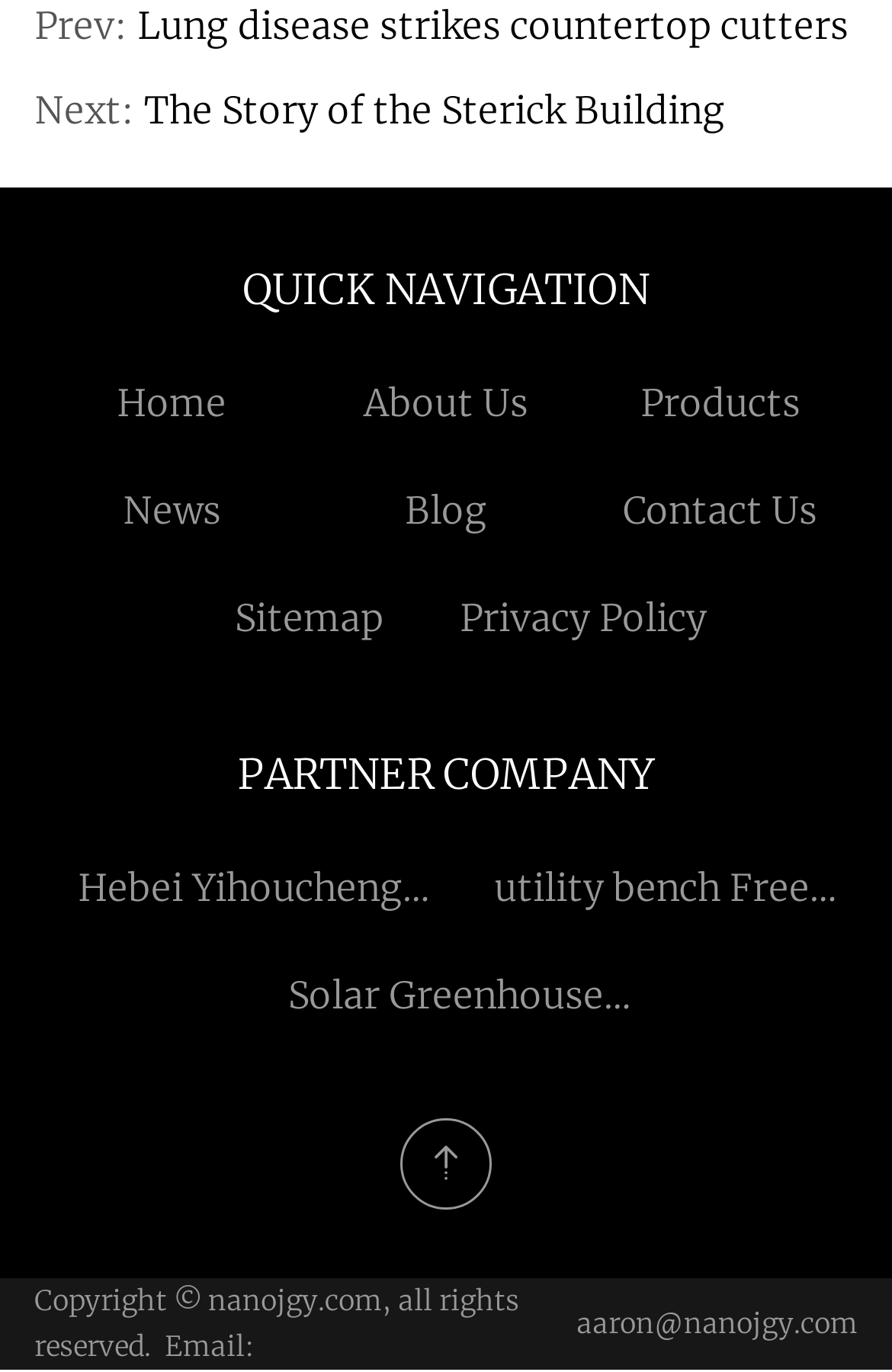Pinpoint the bounding box coordinates of the clickable element to carry out the following instruction: "Navigate to the home page."

[0.131, 0.276, 0.254, 0.31]